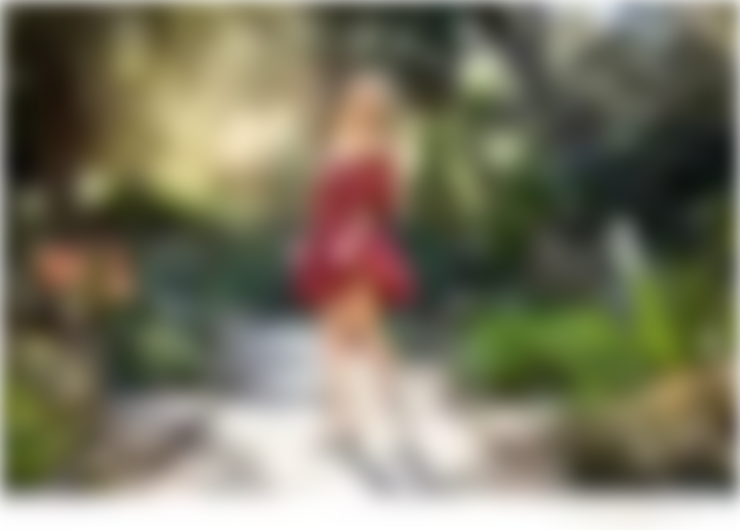What is the atmosphere of the setting?
Using the image, answer in one word or phrase.

picturesque and serene